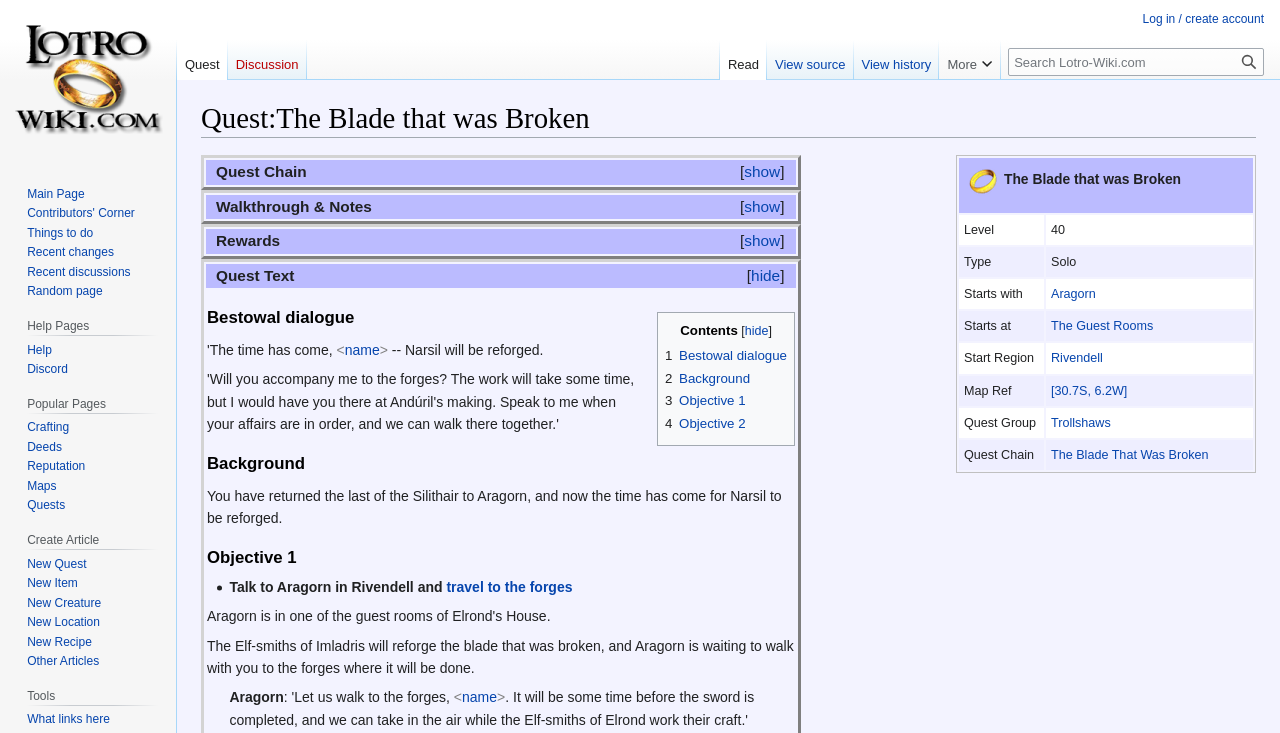Your task is to find and give the main heading text of the webpage.

Quest:The Blade that was Broken